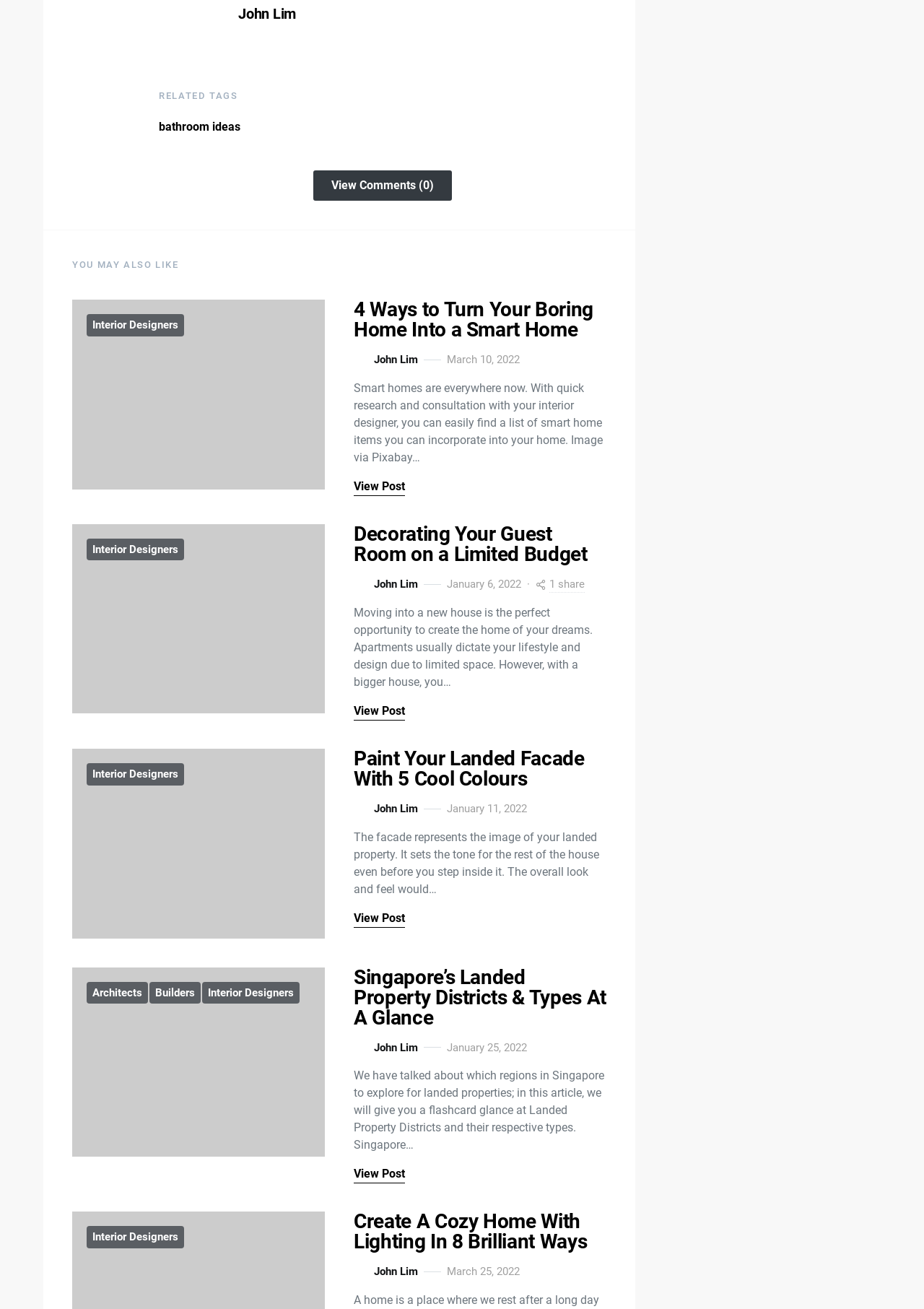How many minutes does it take to read the fourth article?
Give a detailed explanation using the information visible in the image.

The fourth article has a static text '5 minute read' which indicates the time it takes to read the article.